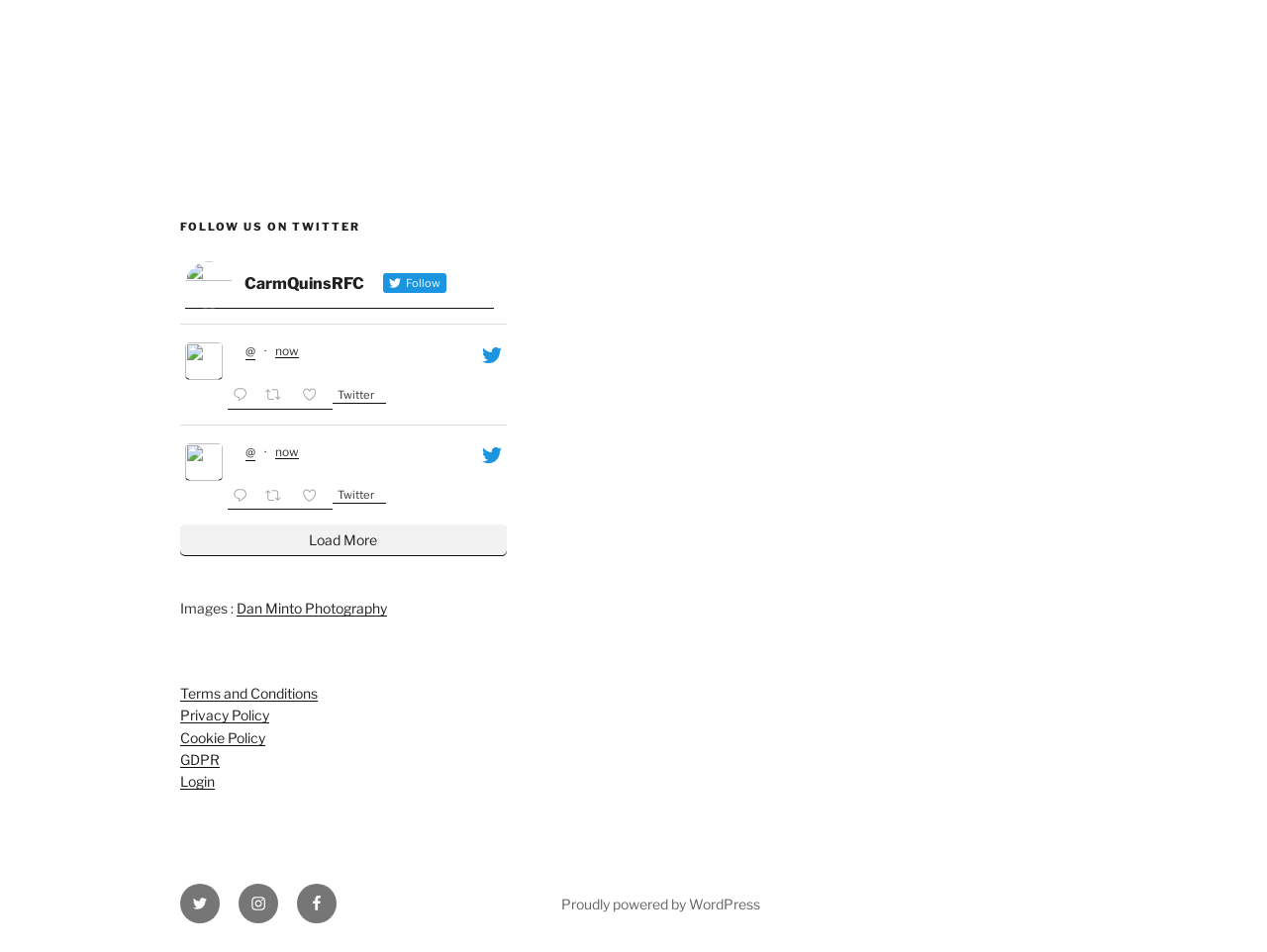What is the footer section used for?
Provide a fully detailed and comprehensive answer to the question.

The footer section contains a navigation element with the label 'Footer Social Links Menu' which contains links to various social media platforms, including Twitter, Instagram, and Facebook.